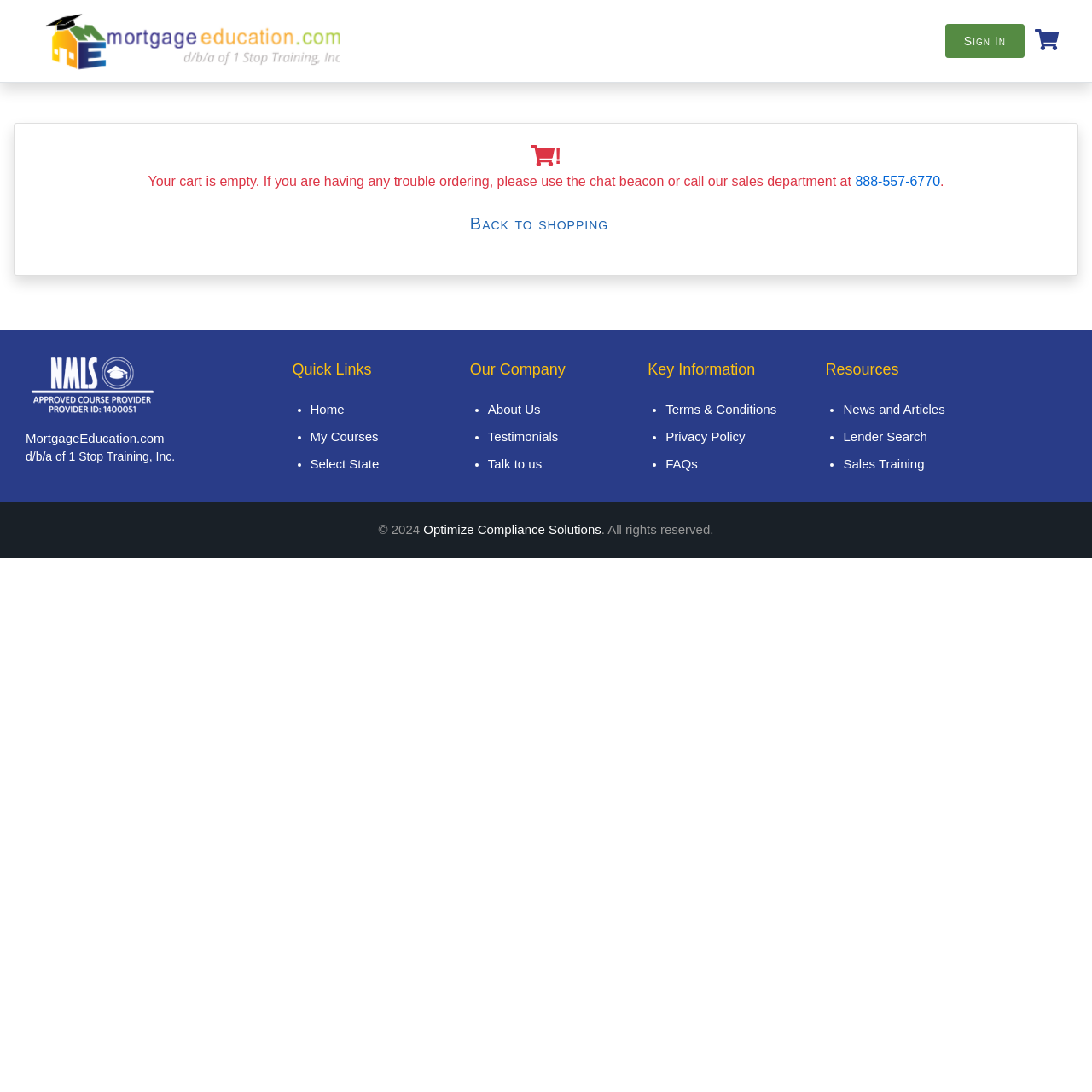What is the name of the company?
Using the image, answer in one word or phrase.

MortgageEducation.com